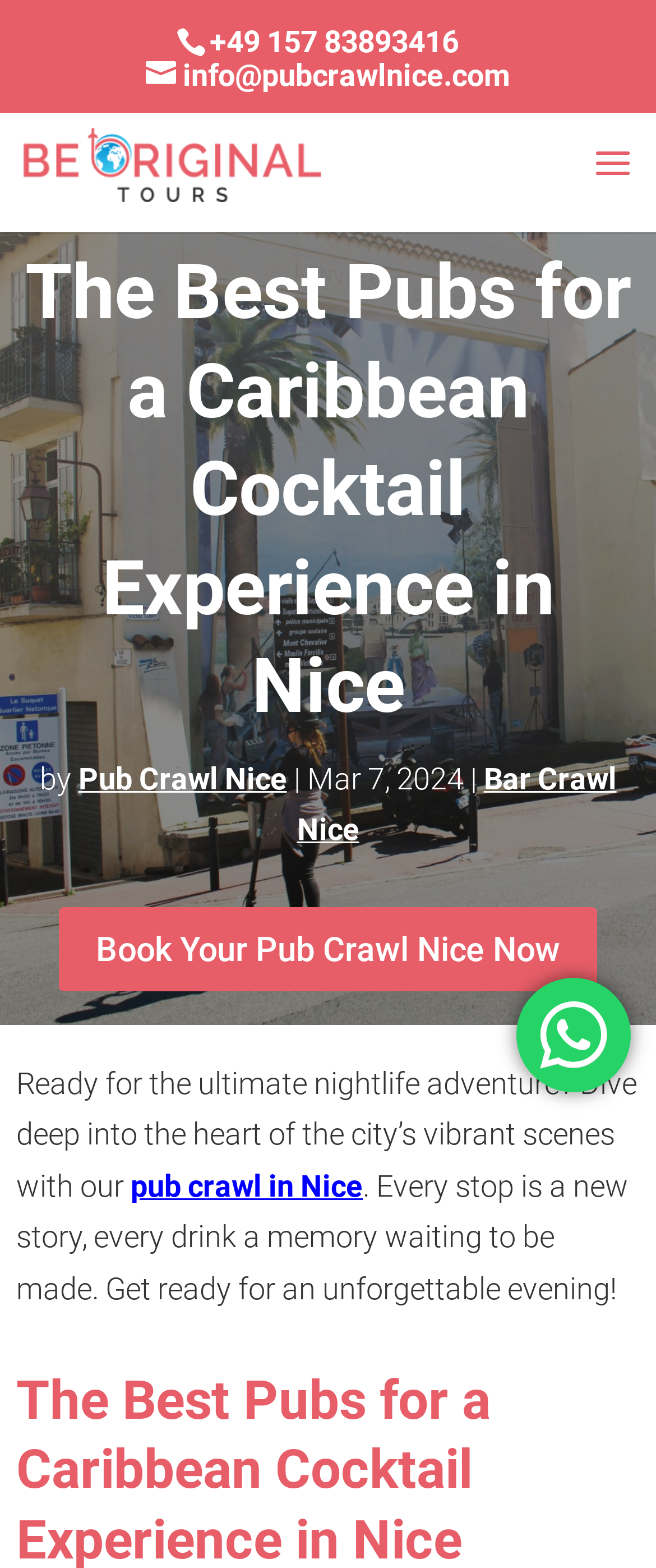What is the purpose of the webpage?
Please respond to the question with a detailed and well-explained answer.

I found the purpose by looking at the link element with the bounding box coordinates [0.09, 0.578, 0.91, 0.632] which contains the text 'Book Your Pub Crawl Nice Now' and the static text element with the bounding box coordinates [0.025, 0.679, 0.971, 0.767] which describes the pub crawl experience, indicating that the purpose of the webpage is to book a pub crawl in Nice.